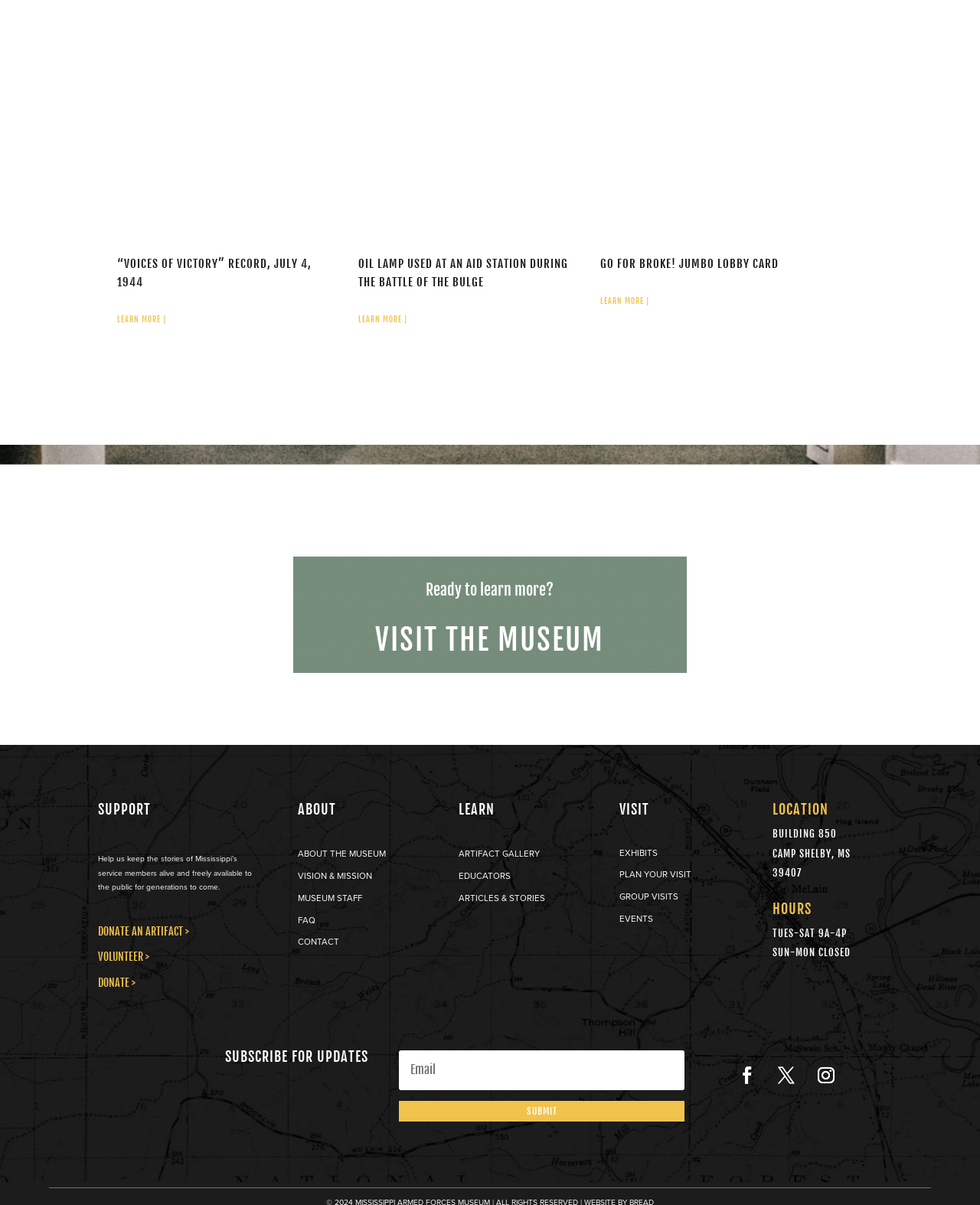Could you determine the bounding box coordinates of the clickable element to complete the instruction: "Learn more about 'VOICES OF VICTORY' RECORD, JULY 4, 1944"? Provide the coordinates as four float numbers between 0 and 1, i.e., [left, top, right, bottom].

[0.119, 0.258, 0.346, 0.286]